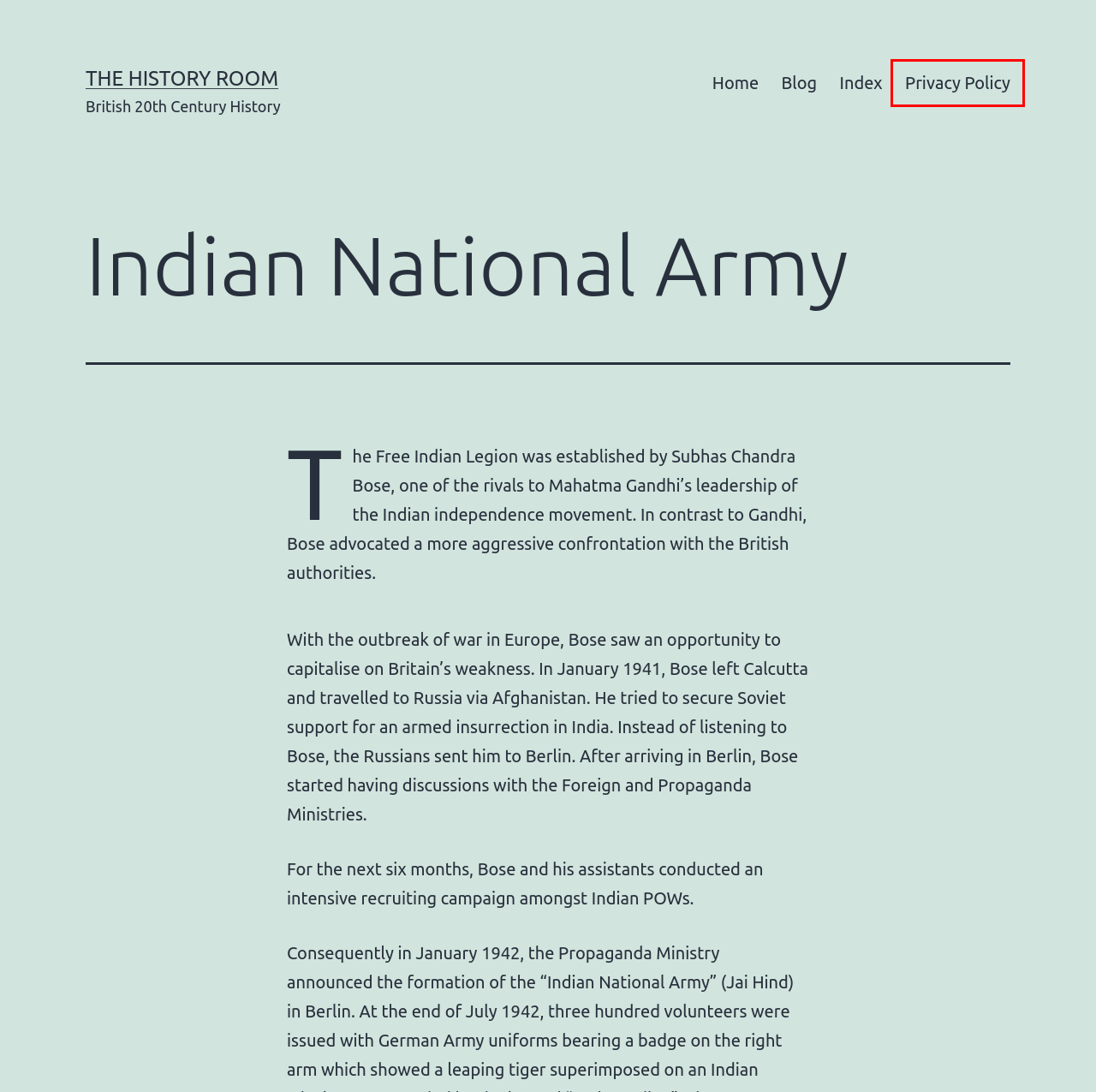Check out the screenshot of a webpage with a red rectangle bounding box. Select the best fitting webpage description that aligns with the new webpage after clicking the element inside the bounding box. Here are the candidates:
A. Josef Jakobs’ Petition – The History Room
B. British Free Corps – The History Room
C. Stephen – The History Room
D. The History Room – British 20th Century History
E. WW2 – The History Room
F. Index – The History Room
G. Privacy Policy – The History Room
H. Blog Tool, Publishing Platform, and CMS – WordPress.org English (UK)

G